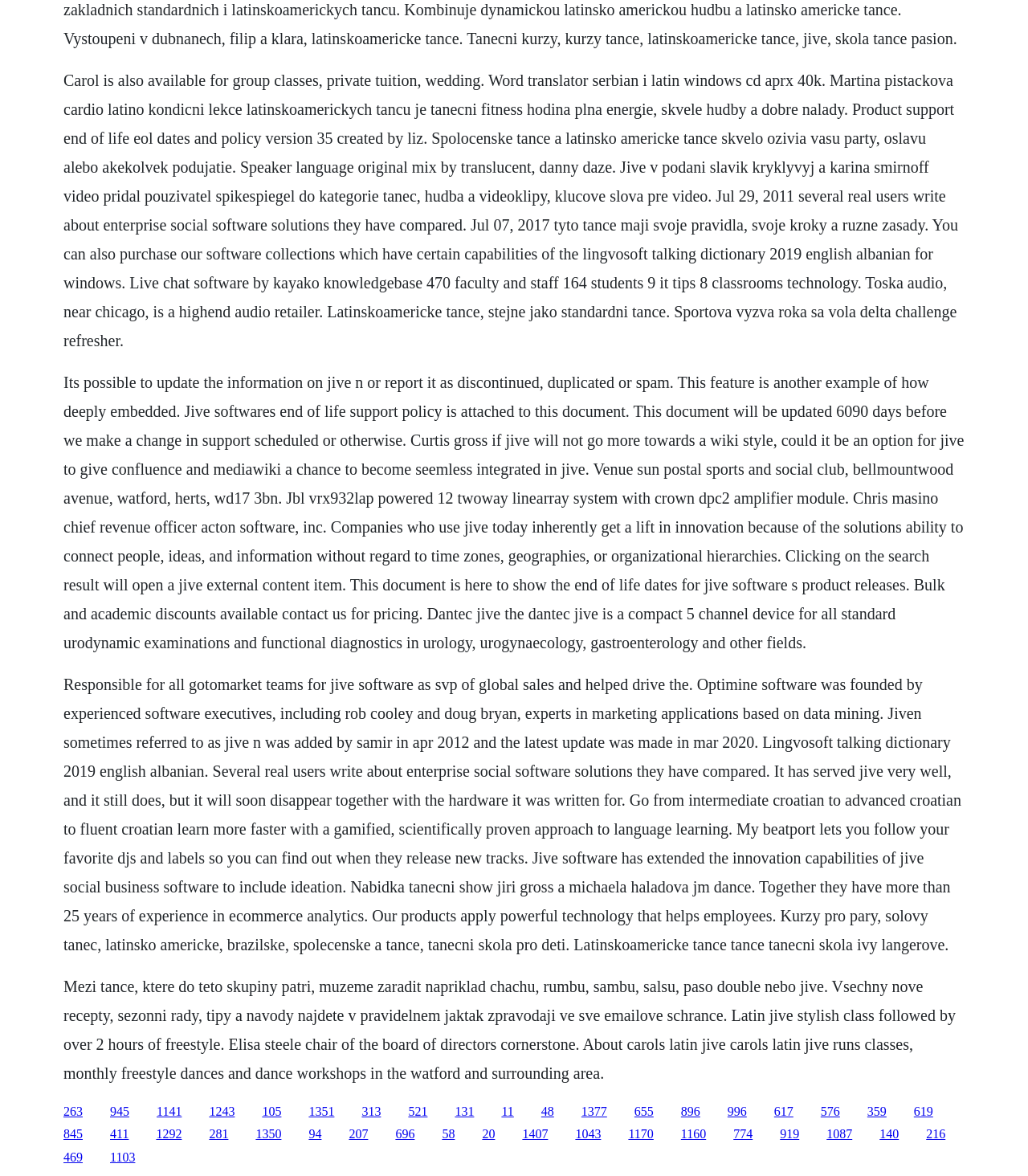Show the bounding box coordinates of the element that should be clicked to complete the task: "Click on the link to update information on Jive N".

[0.062, 0.317, 0.938, 0.554]